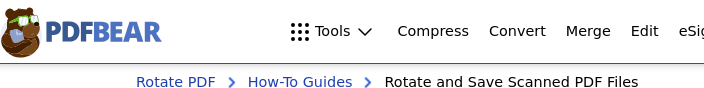What is the purpose of breadcrumb navigation?
Look at the screenshot and provide an in-depth answer.

The breadcrumb navigation, leading from 'Rotate PDF' through 'How-To Guides' to the main topic, 'Rotate and Save Scanned PDF Files', is designed to provide a user-friendly experience by guiding users through the website's content and helping them to efficiently find the information they need.